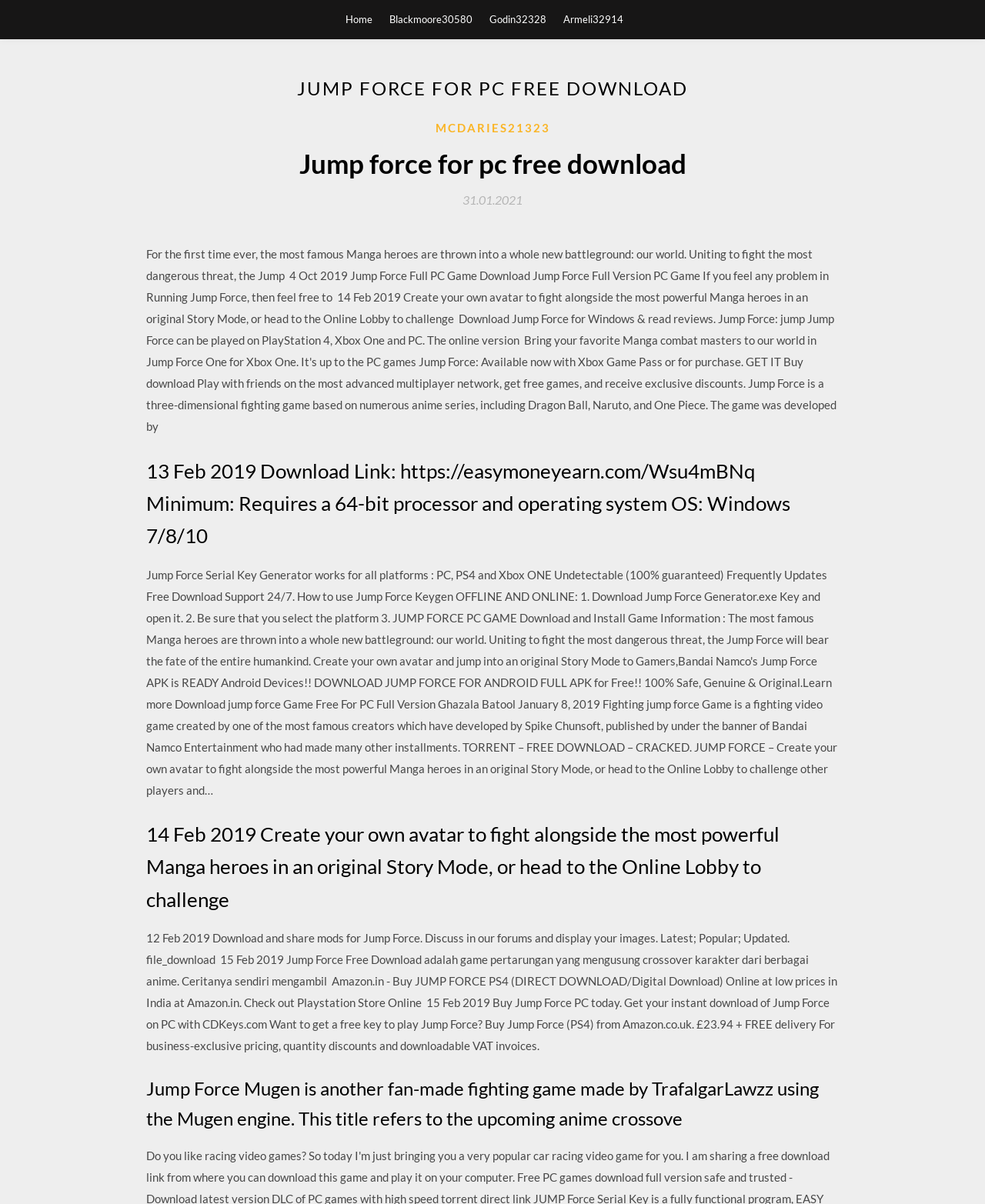Please give a succinct answer using a single word or phrase:
What is the date mentioned in the second heading?

31.01.2021